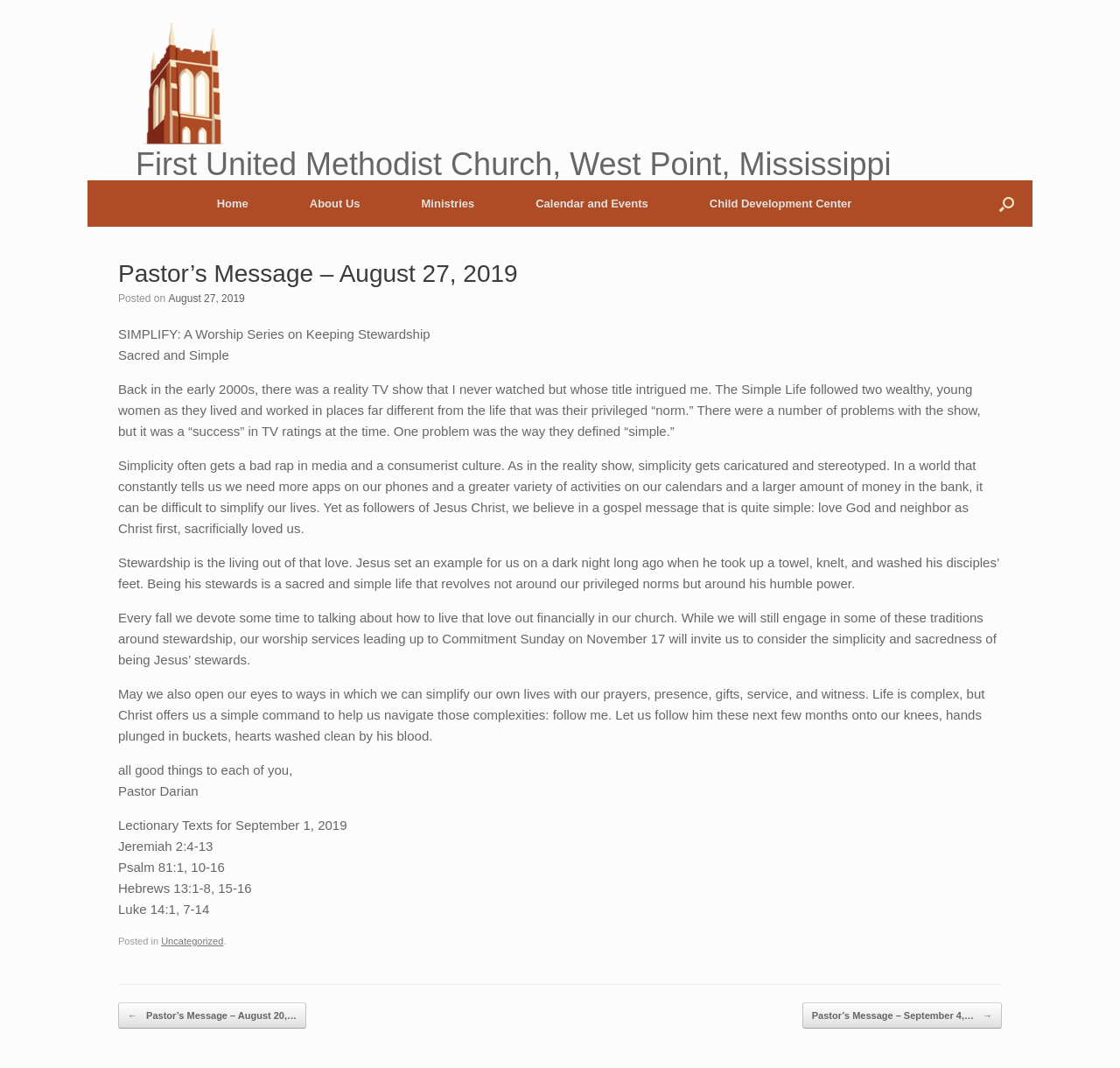Identify the title of the webpage and provide its text content.

Pastor’s Message – August 27, 2019